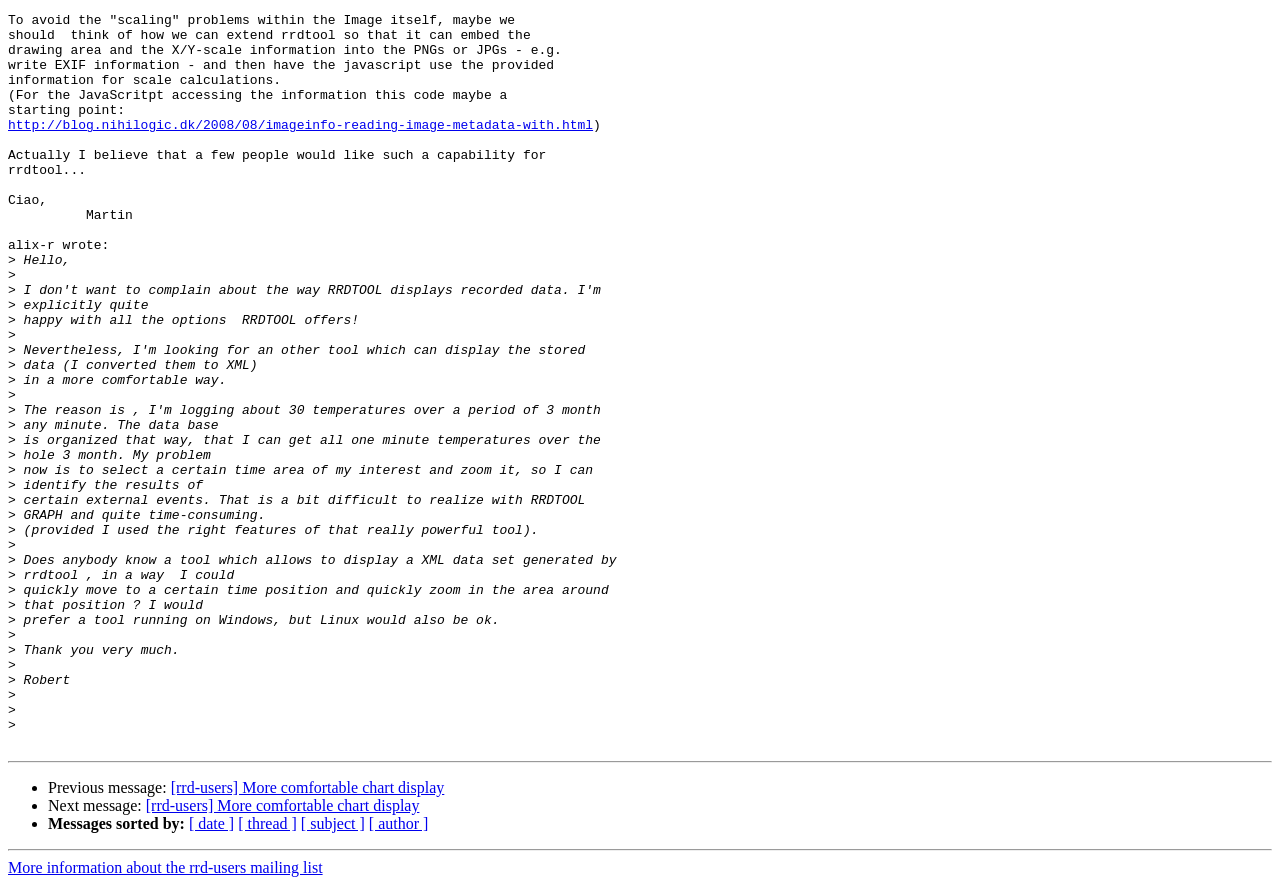Predict the bounding box of the UI element based on this description: "[ date ]".

[0.148, 0.921, 0.183, 0.941]